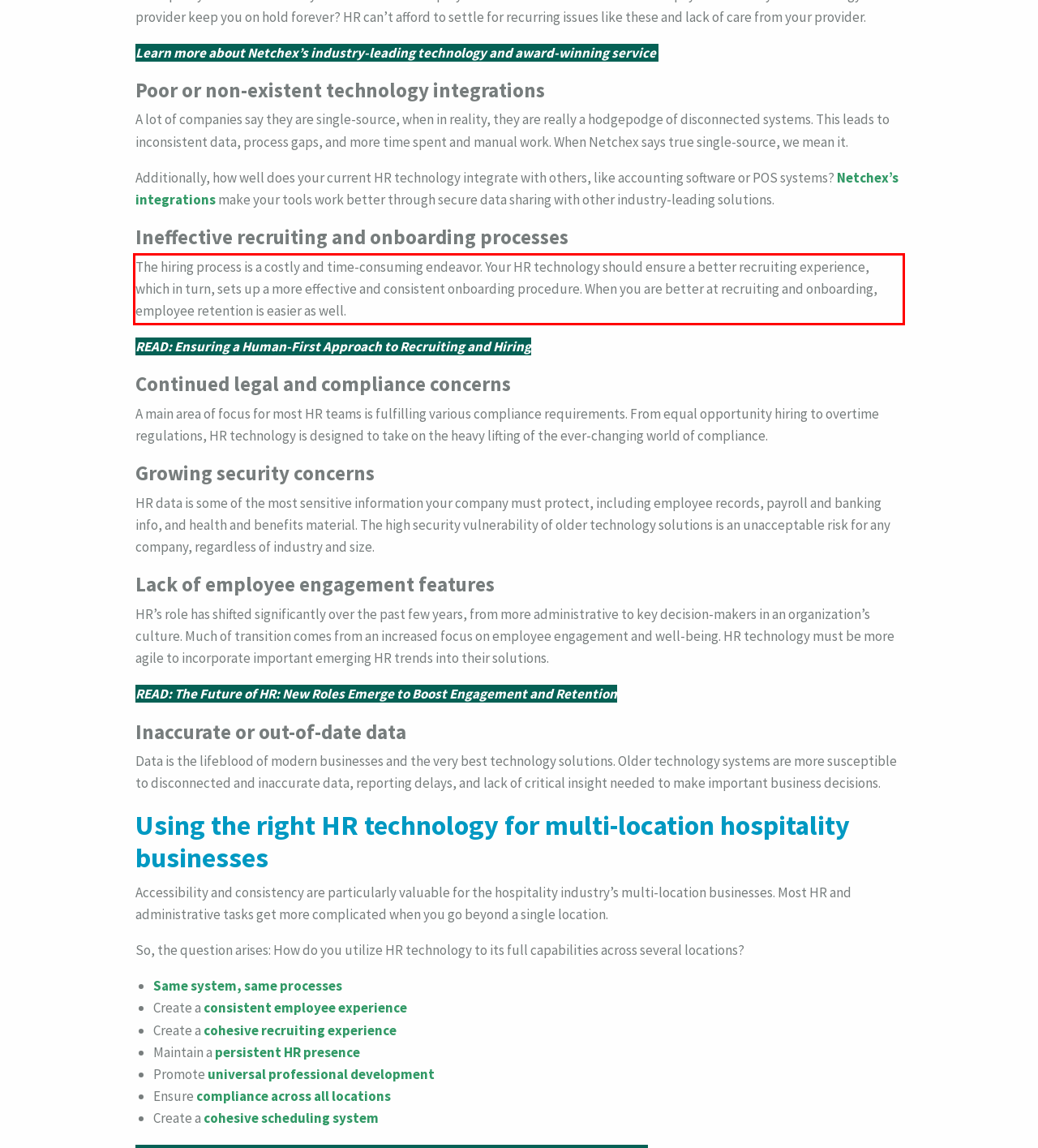Analyze the screenshot of the webpage and extract the text from the UI element that is inside the red bounding box.

The hiring process is a costly and time-consuming endeavor. Your HR technology should ensure a better recruiting experience, which in turn, sets up a more effective and consistent onboarding procedure. When you are better at recruiting and onboarding, employee retention is easier as well.